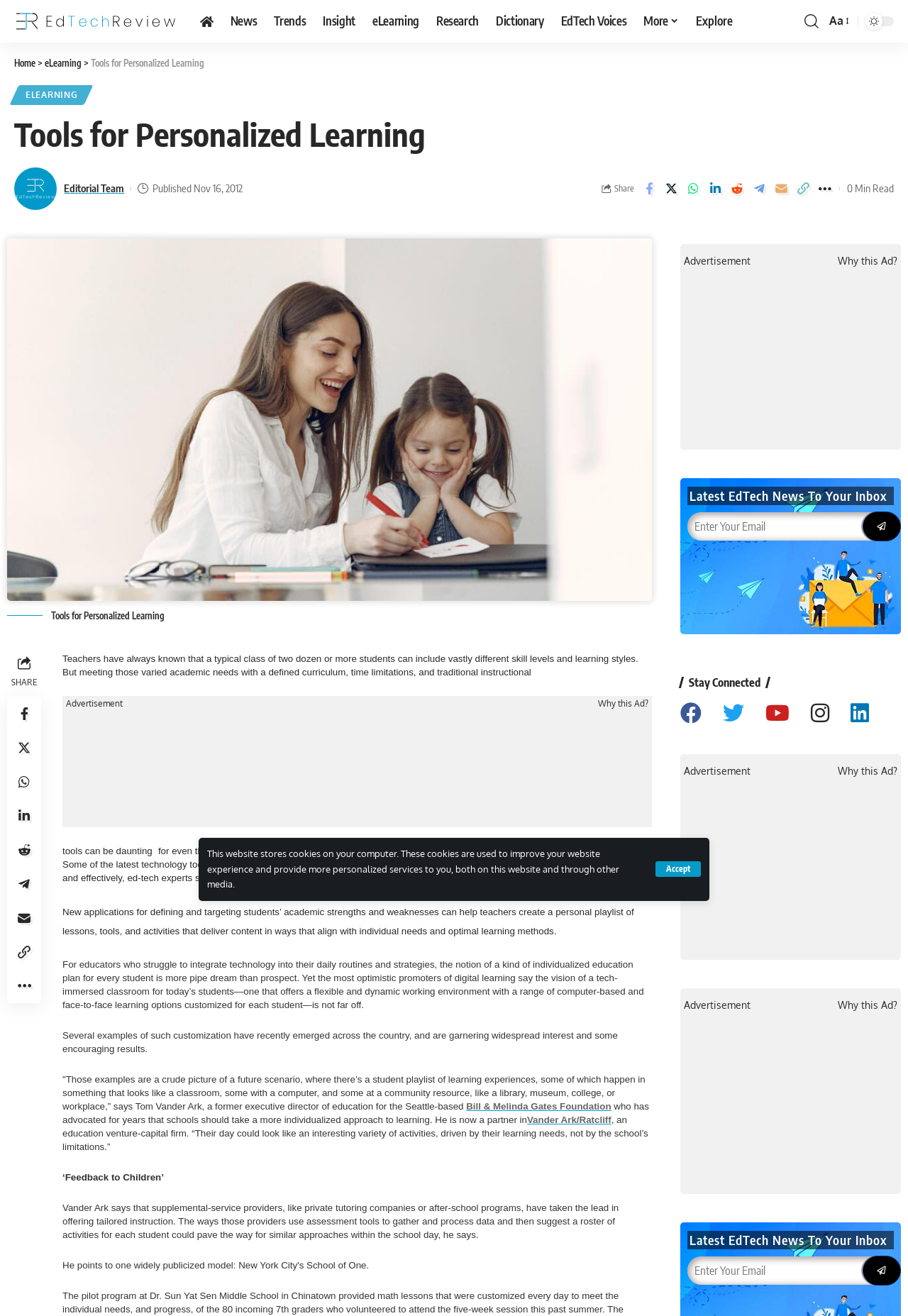Find the bounding box coordinates for the area that must be clicked to perform this action: "Click on the 'More' link".

[0.699, 0.0, 0.757, 0.032]